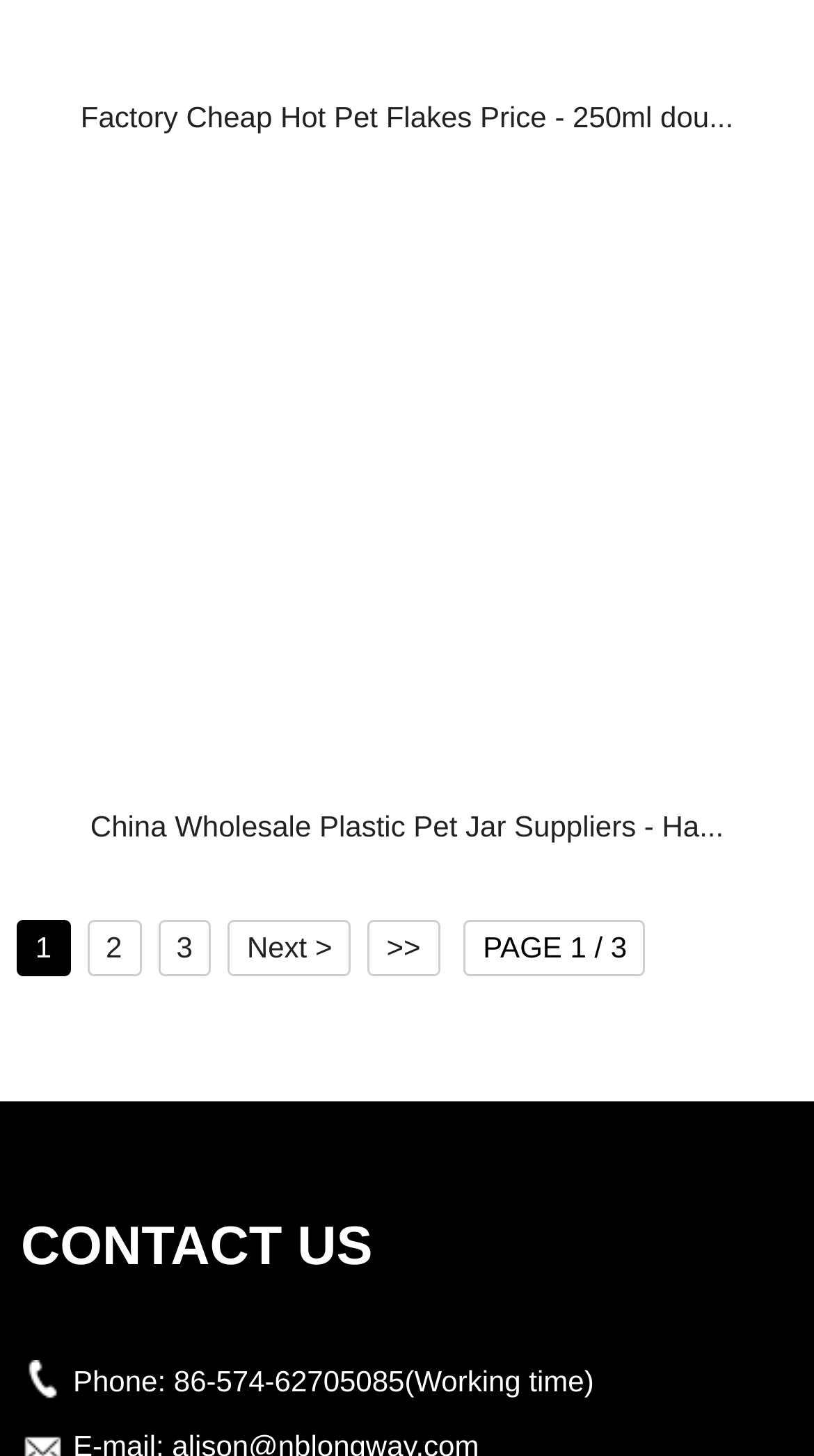Please specify the bounding box coordinates of the element that should be clicked to execute the given instruction: 'View next page'. Ensure the coordinates are four float numbers between 0 and 1, expressed as [left, top, right, bottom].

[0.28, 0.632, 0.431, 0.671]